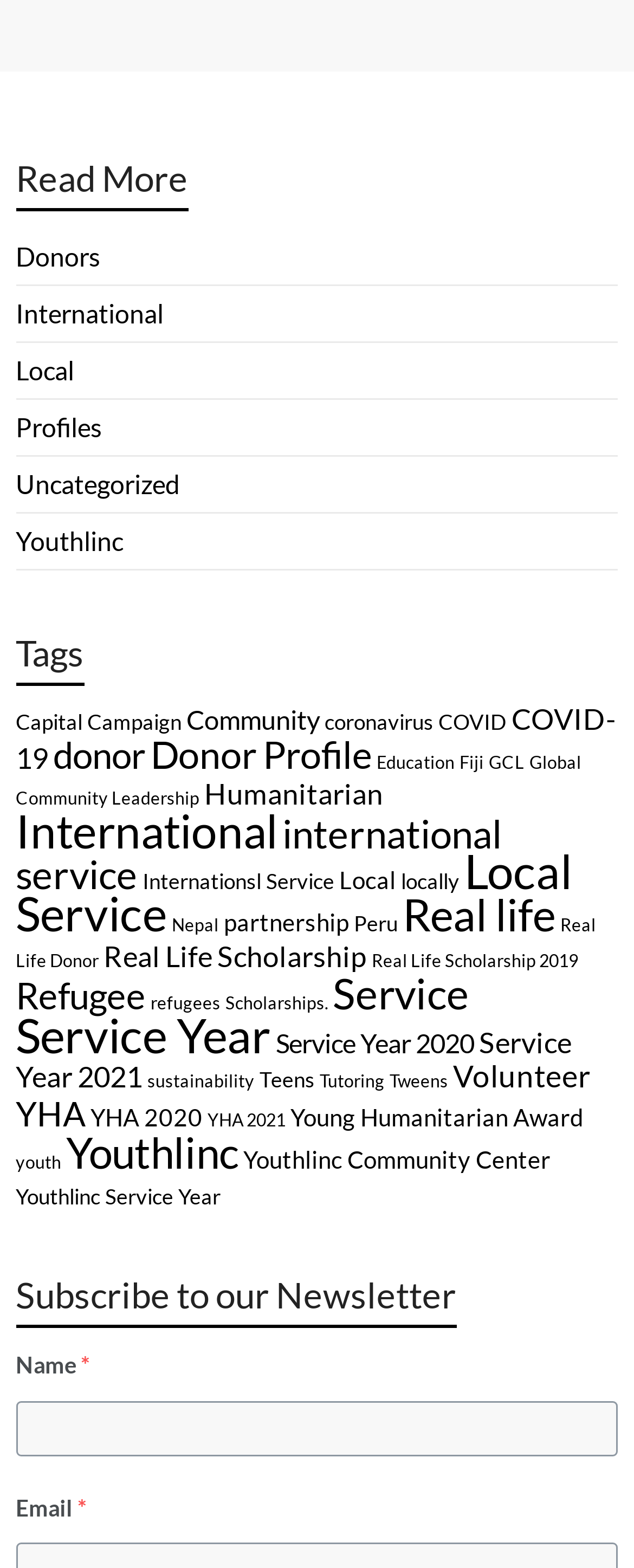Provide the bounding box coordinates of the HTML element described as: "Global Community Leadership". The bounding box coordinates should be four float numbers between 0 and 1, i.e., [left, top, right, bottom].

[0.025, 0.479, 0.917, 0.515]